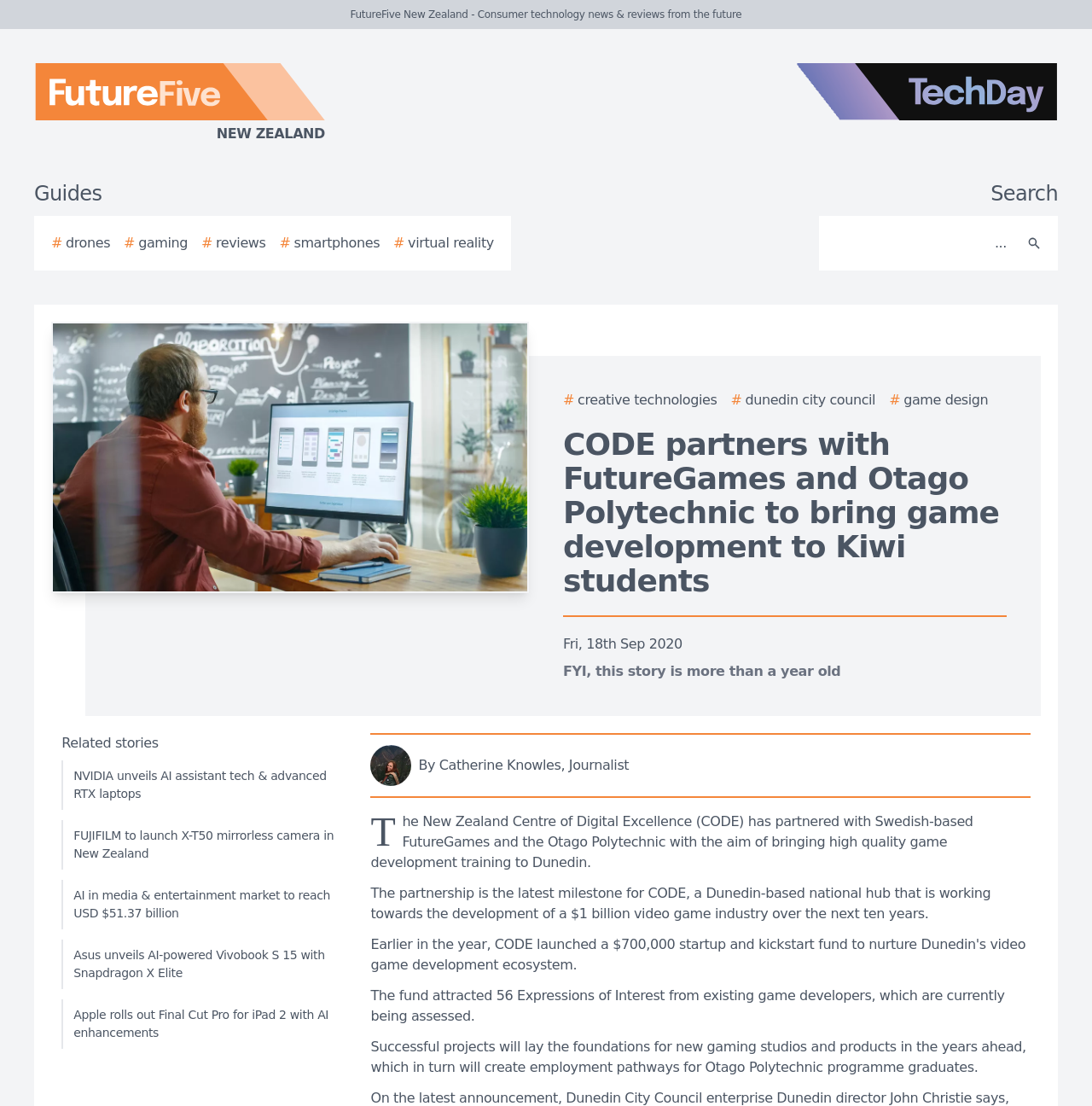Please answer the following question using a single word or phrase: 
What is the date of the article?

Fri, 18th Sep 2020